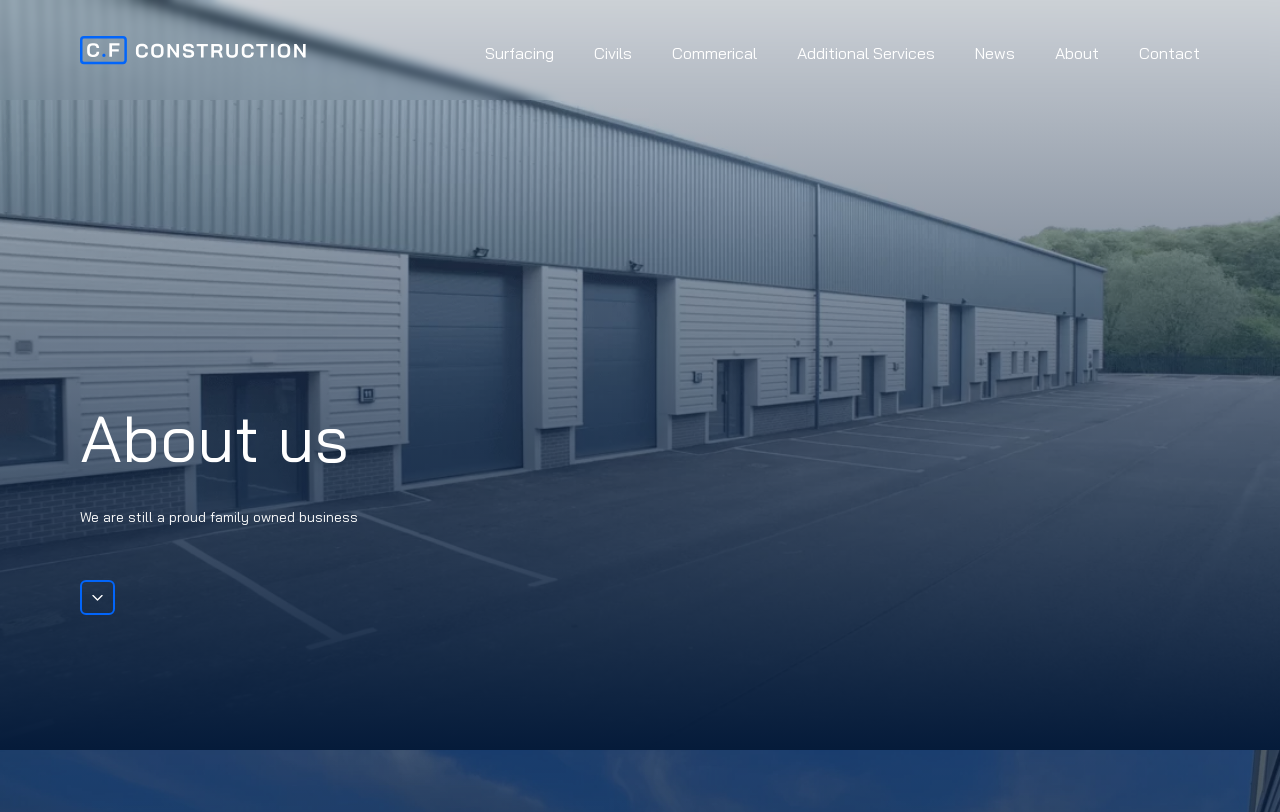Determine the bounding box coordinates of the element that should be clicked to execute the following command: "contact us".

[0.89, 0.05, 0.938, 0.08]